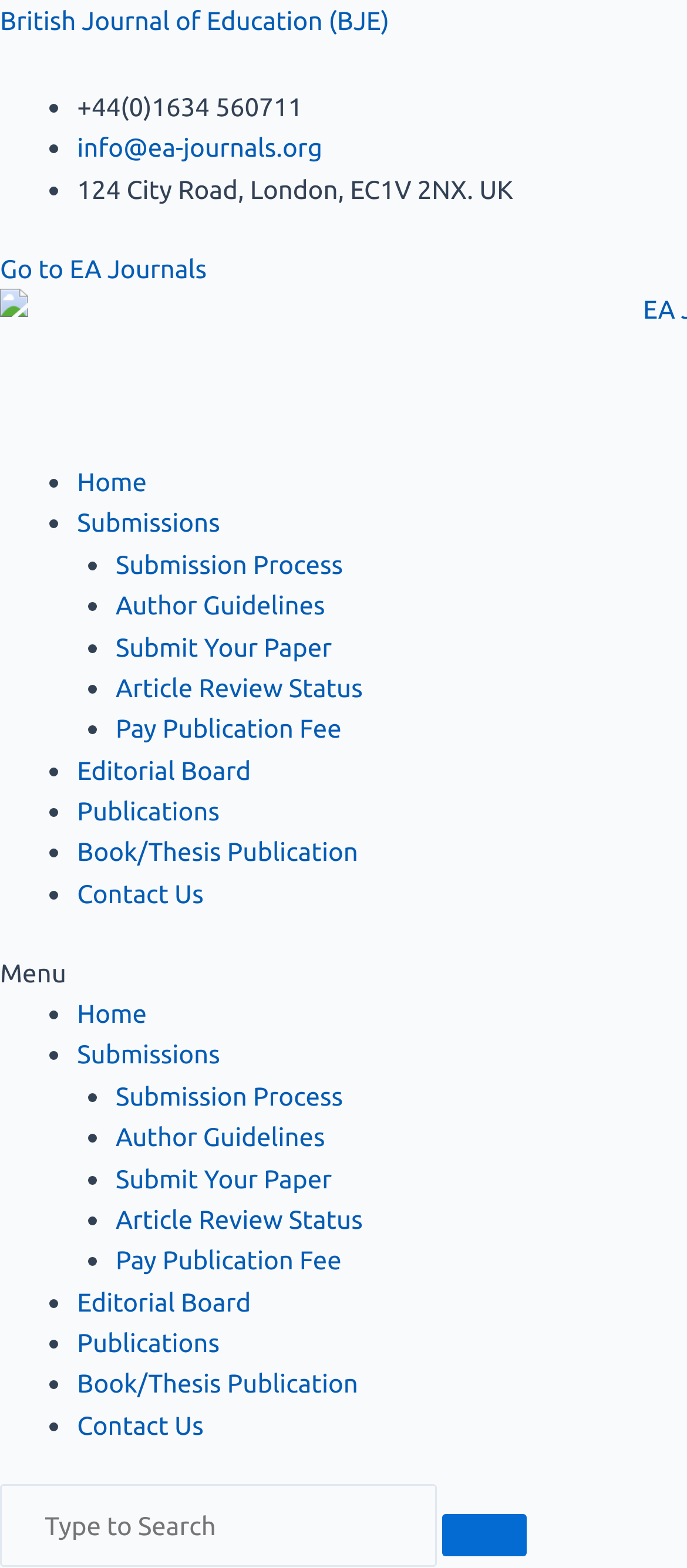Present a detailed account of what is displayed on the webpage.

The webpage is an archive page for "Sustainable Growth" articles from the British Journal of Education (BJE). At the top, there is a link to the British Journal of Education (BJE) website. Below it, there is a list of contact information, including a phone number, email address, and physical address.

To the right of the contact information, there is a list of navigation links, including "Go to EA Journals", "Home", "Submissions", "Submission Process", "Author Guidelines", "Submit Your Paper", "Article Review Status", "Pay Publication Fee", "Editorial Board", "Publications", "Book/Thesis Publication", and "Contact Us". These links are arranged vertically, with a list marker (•) preceding each link.

At the bottom of the page, there is a menu toggle button and a search bar. The search bar is accompanied by a tab list and a search box, allowing users to search for specific content.